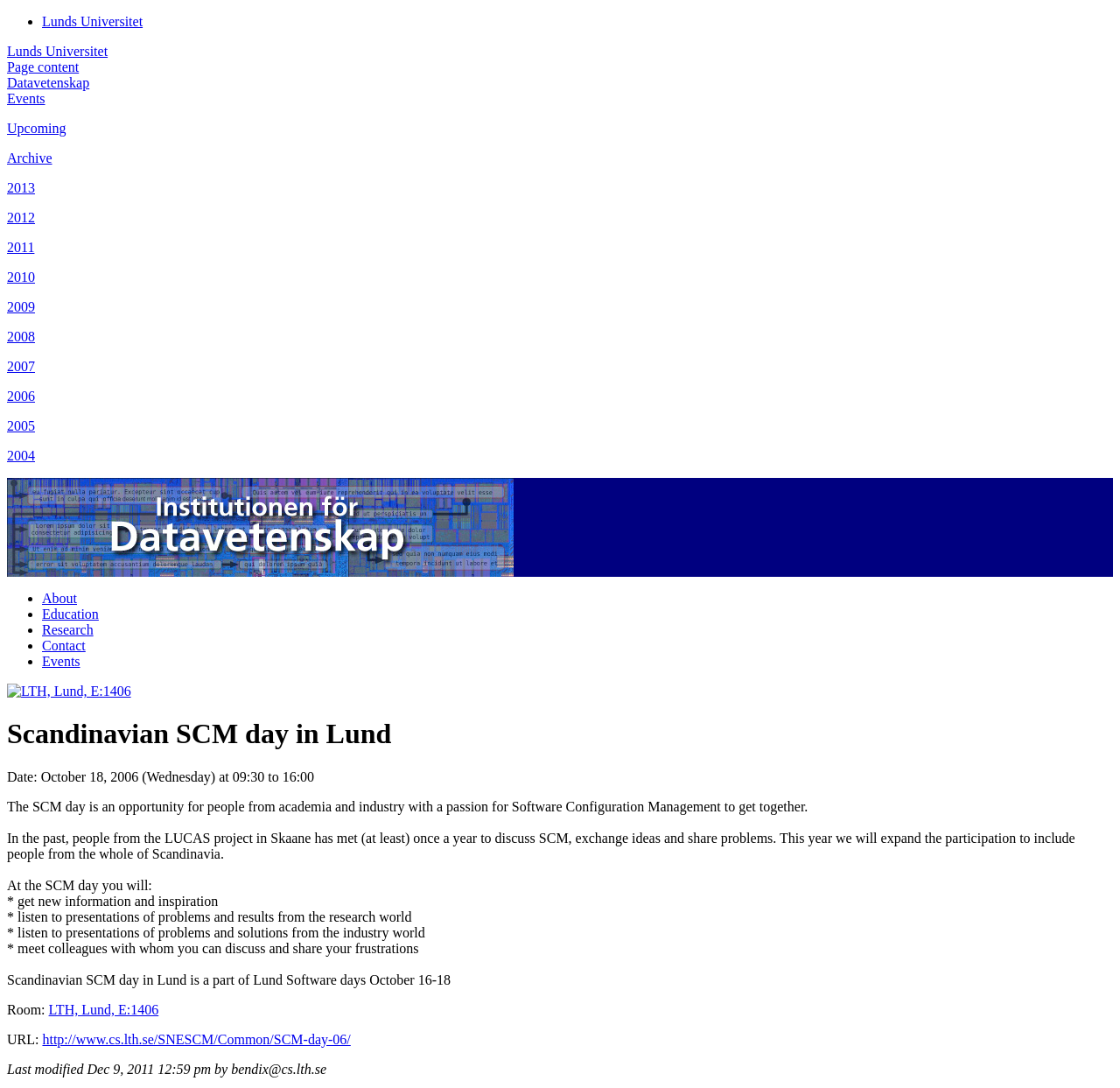Using the provided description: "2013", find the bounding box coordinates of the corresponding UI element. The output should be four float numbers between 0 and 1, in the format [left, top, right, bottom].

[0.006, 0.166, 0.031, 0.179]